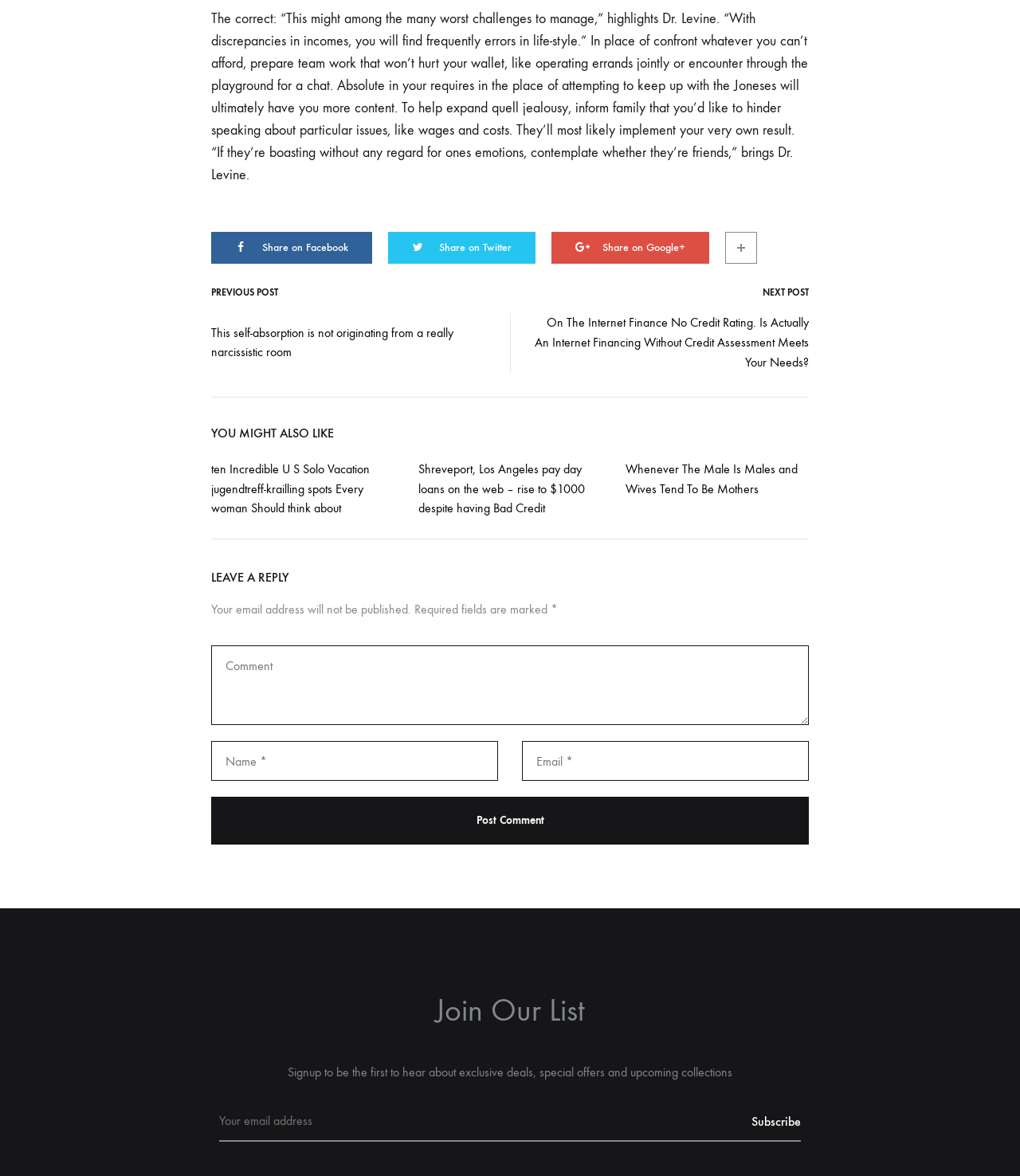Calculate the bounding box coordinates for the UI element based on the following description: "name="comment" placeholder="Comment"". Ensure the coordinates are four float numbers between 0 and 1, i.e., [left, top, right, bottom].

[0.207, 0.549, 0.793, 0.617]